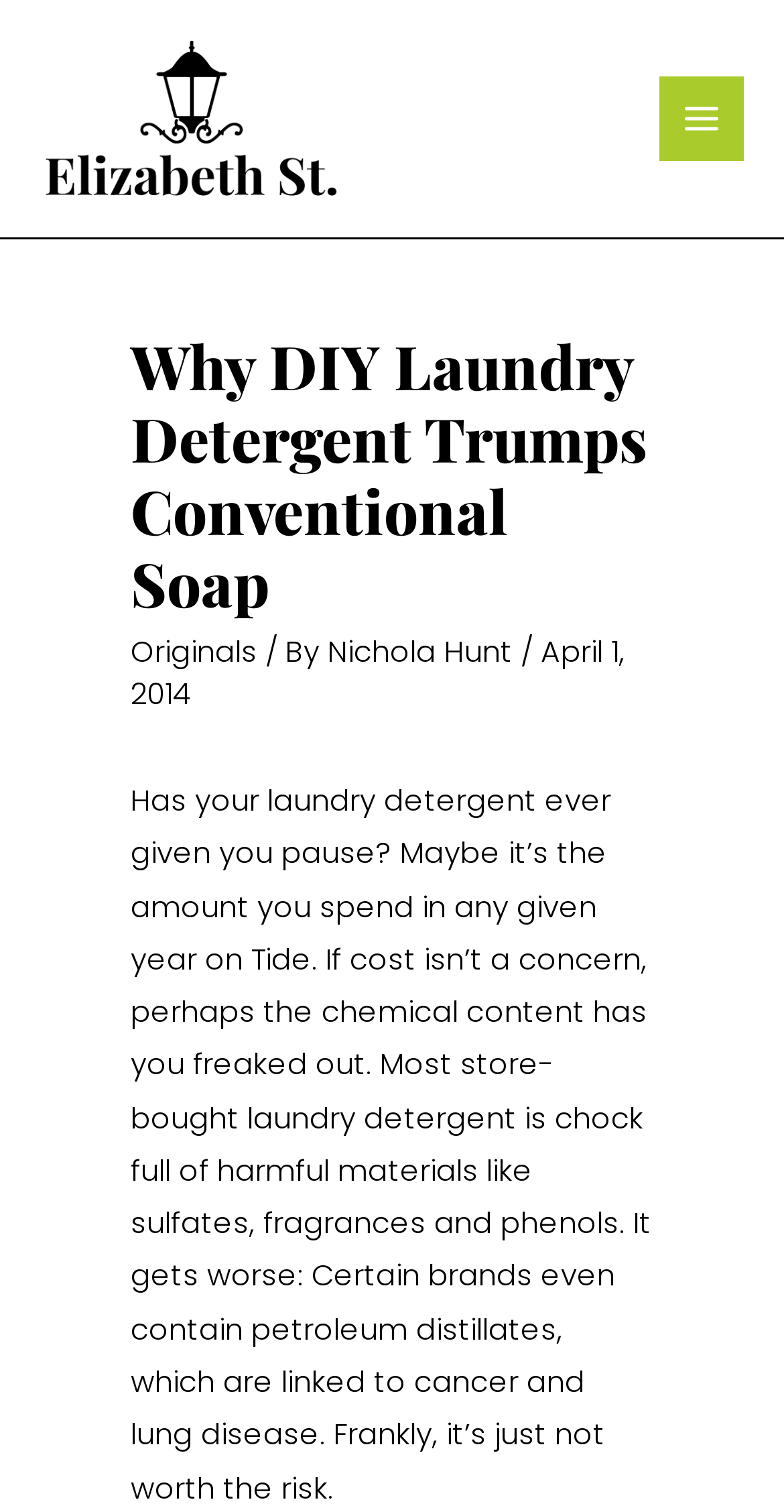Deliver a detailed narrative of the webpage's visual and textual elements.

The webpage is an article titled "Why DIY Laundry Detergent Trumps Conventional Soap". At the top left, there is a link to "Elizabeth Street" accompanied by an image with the same name. On the top right, there is a button labeled "Main Menu" with an image beside it. 

Below the top section, there is a header area that spans almost the entire width of the page. Within this header, the title of the article "Why DIY Laundry Detergent Trumps Conventional Soap" is prominently displayed. To the right of the title, there are links to "Originals" and "Nichola Hunt", with a "By" label in between. The date "April 1, 2014" is also located in this area, to the right of the links.

The main content of the article starts below the header area. The text begins by asking if the reader has ever had concerns about their laundry detergent, citing the cost and chemical content as potential issues. It then goes on to describe the harmful materials found in many store-bought laundry detergents, including sulfates, fragrances, and phenols, and mentions the risks associated with these chemicals, such as cancer and lung disease.